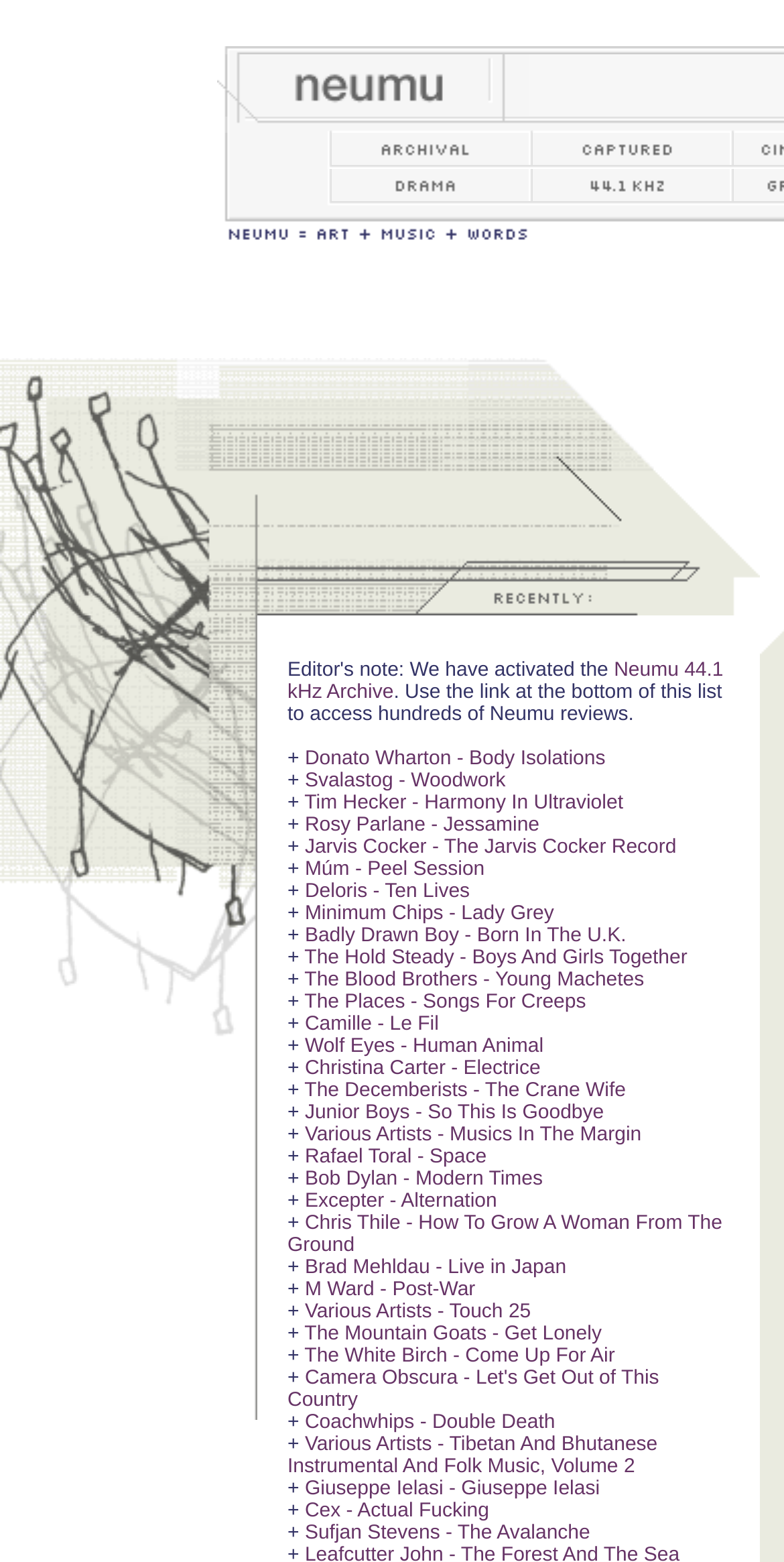Locate the UI element described by Excepter - Alternation in the provided webpage screenshot. Return the bounding box coordinates in the format (top-left x, top-left y, bottom-right x, bottom-right y), ensuring all values are between 0 and 1.

[0.389, 0.762, 0.634, 0.776]